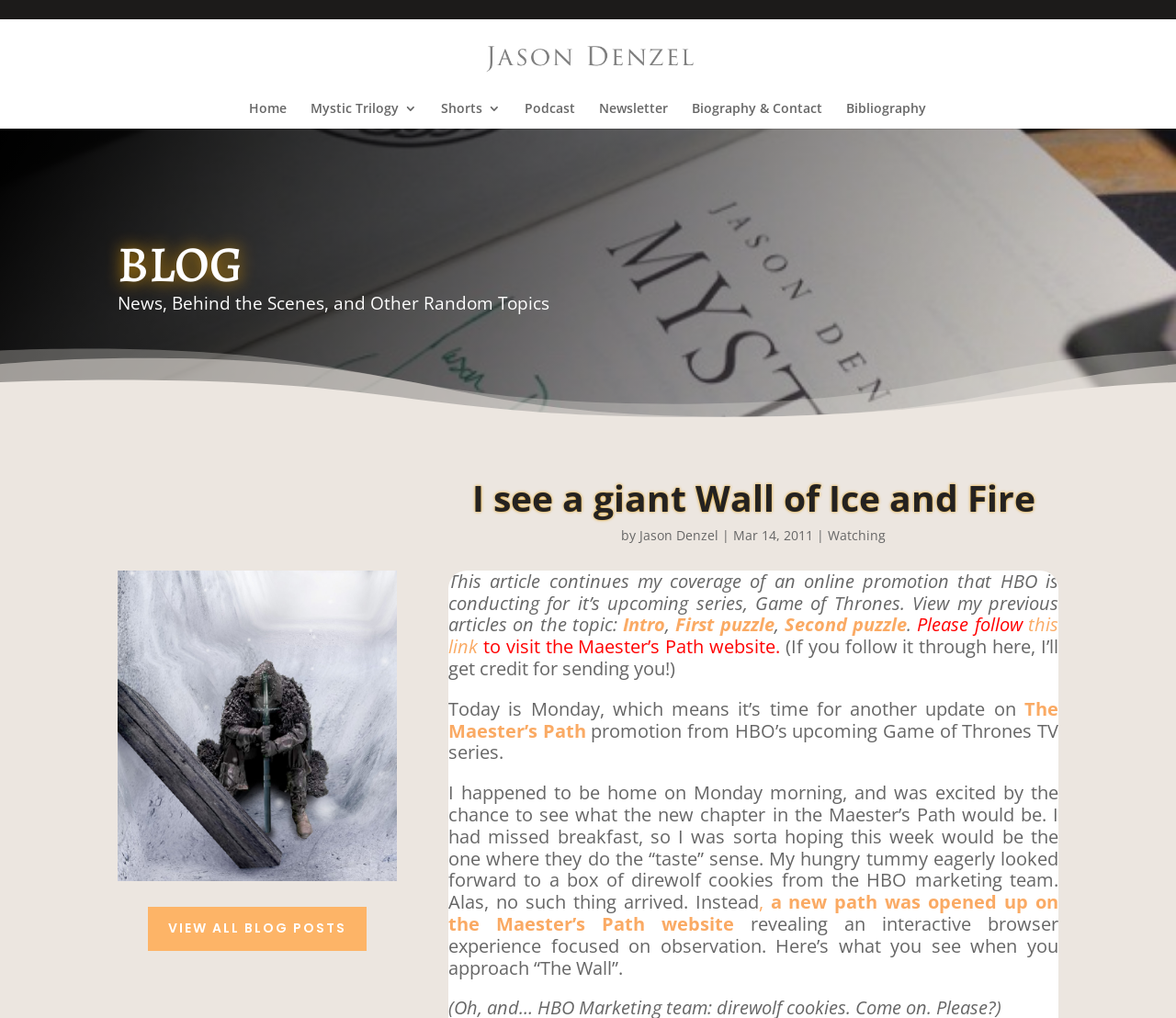Please determine the bounding box coordinates of the clickable area required to carry out the following instruction: "View the 'Mystic Trilogy 3' page". The coordinates must be four float numbers between 0 and 1, represented as [left, top, right, bottom].

[0.264, 0.1, 0.354, 0.126]